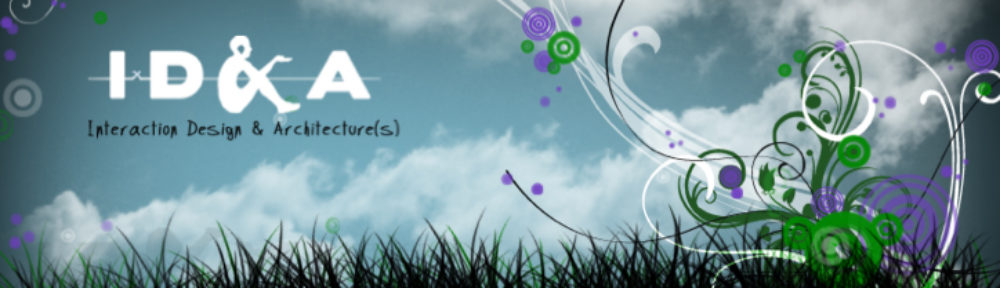Elaborate on all the features and components visible in the image.

The image features a visually striking header for the journal "IxD&A," which stands for Interaction Design & Architecture(s). The design incorporates a whimsical blend of vibrant colors, including green and purple accents, intertwined with organic shapes reminiscent of vines and swirling patterns. Set against a serene blue sky with scattered clouds, the foreground showcases lush grass, enhancing the connection to nature. The prominent title "IxD&A" is styled in bold, modern typography, while the full name of the journal is displayed in a cleaner font beneath it. This creative composition reflects the innovative spirit of interaction design and architecture, inviting viewers to explore the journal's content.